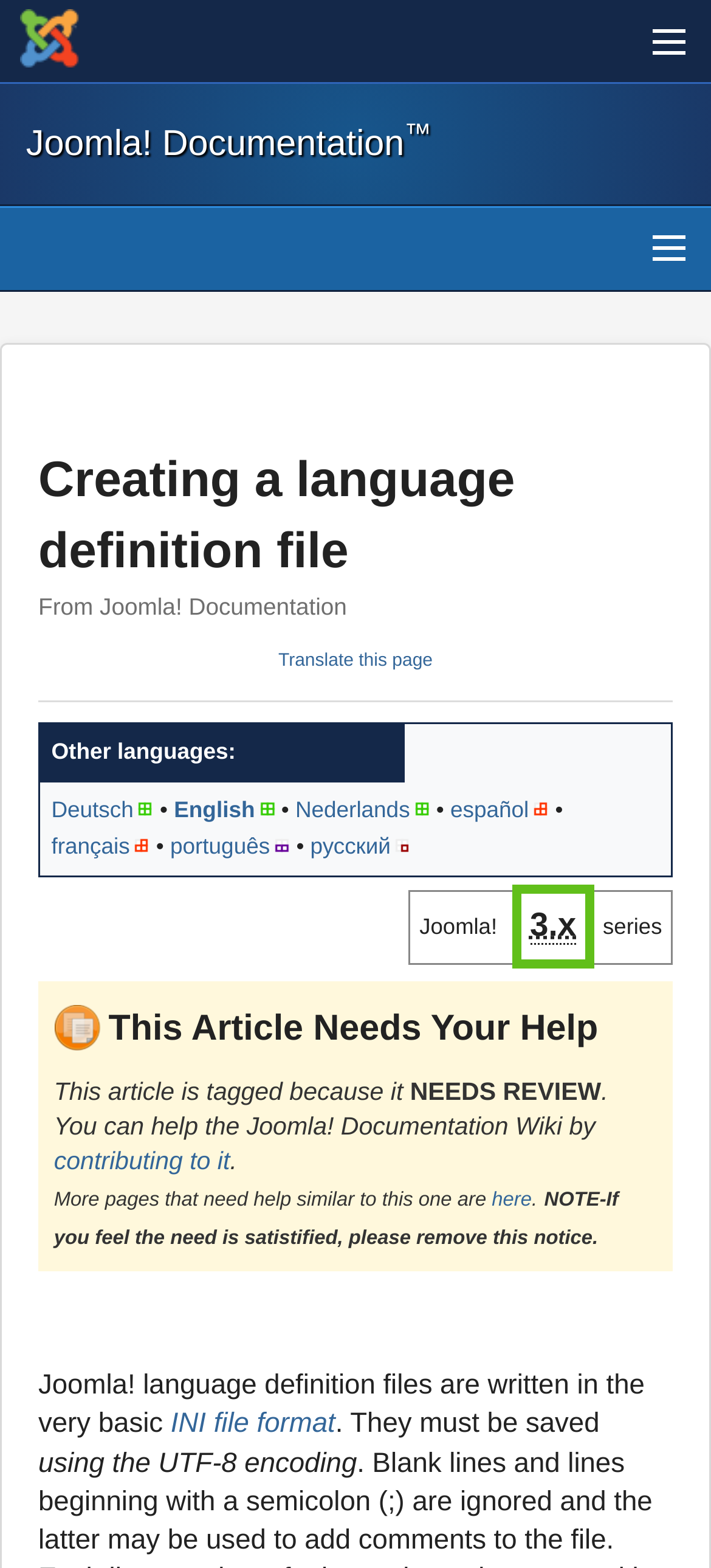What is the format of Joomla! language definition files?
Give a detailed and exhaustive answer to the question.

The format of Joomla! language definition files is mentioned in the text on the webpage, which states that 'Joomla! language definition files are written in the very basic INI file format'.